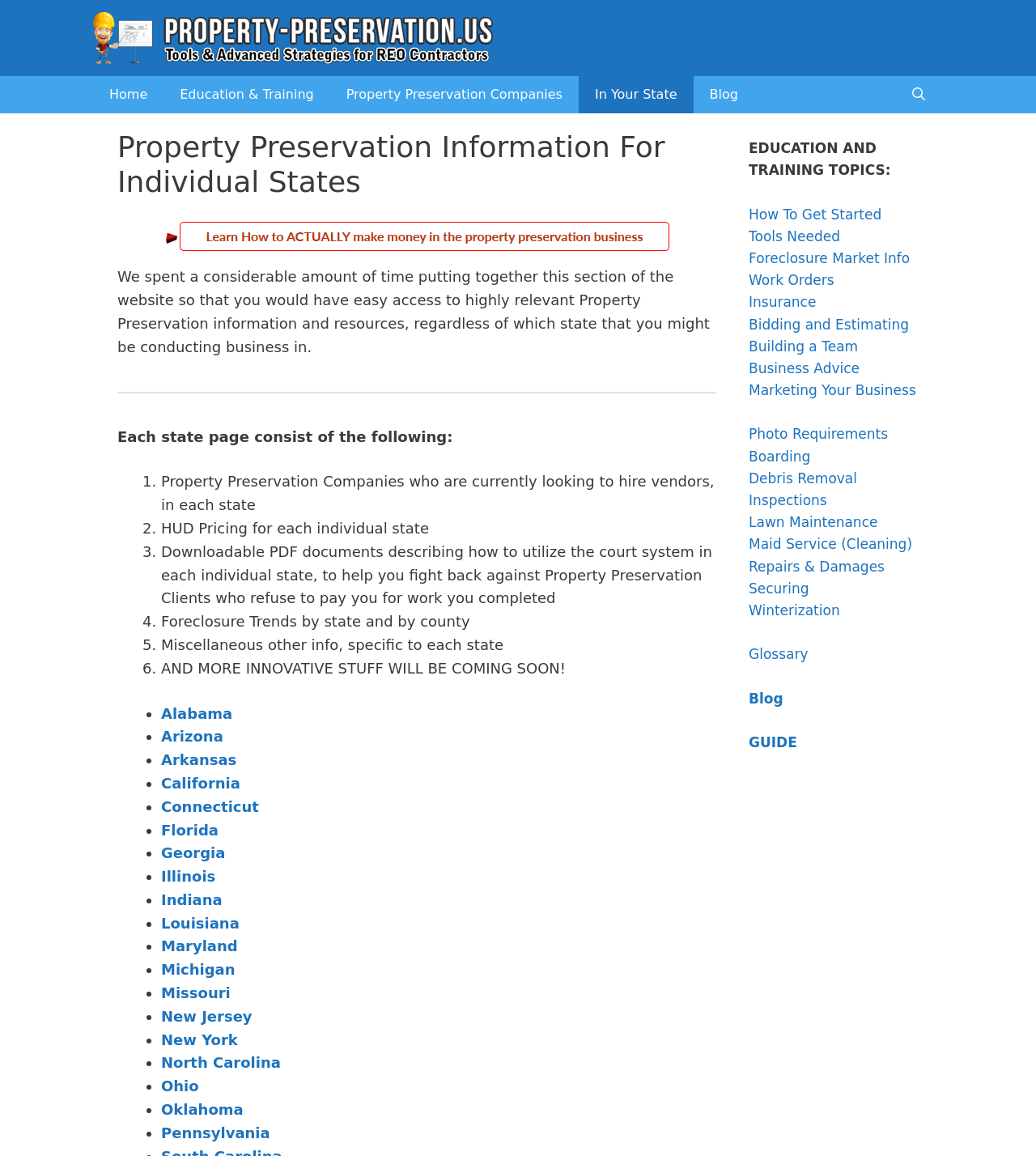Answer the following query with a single word or phrase:
What is the 'Ultimate Property Preservation Estimating System'?

A system for estimating